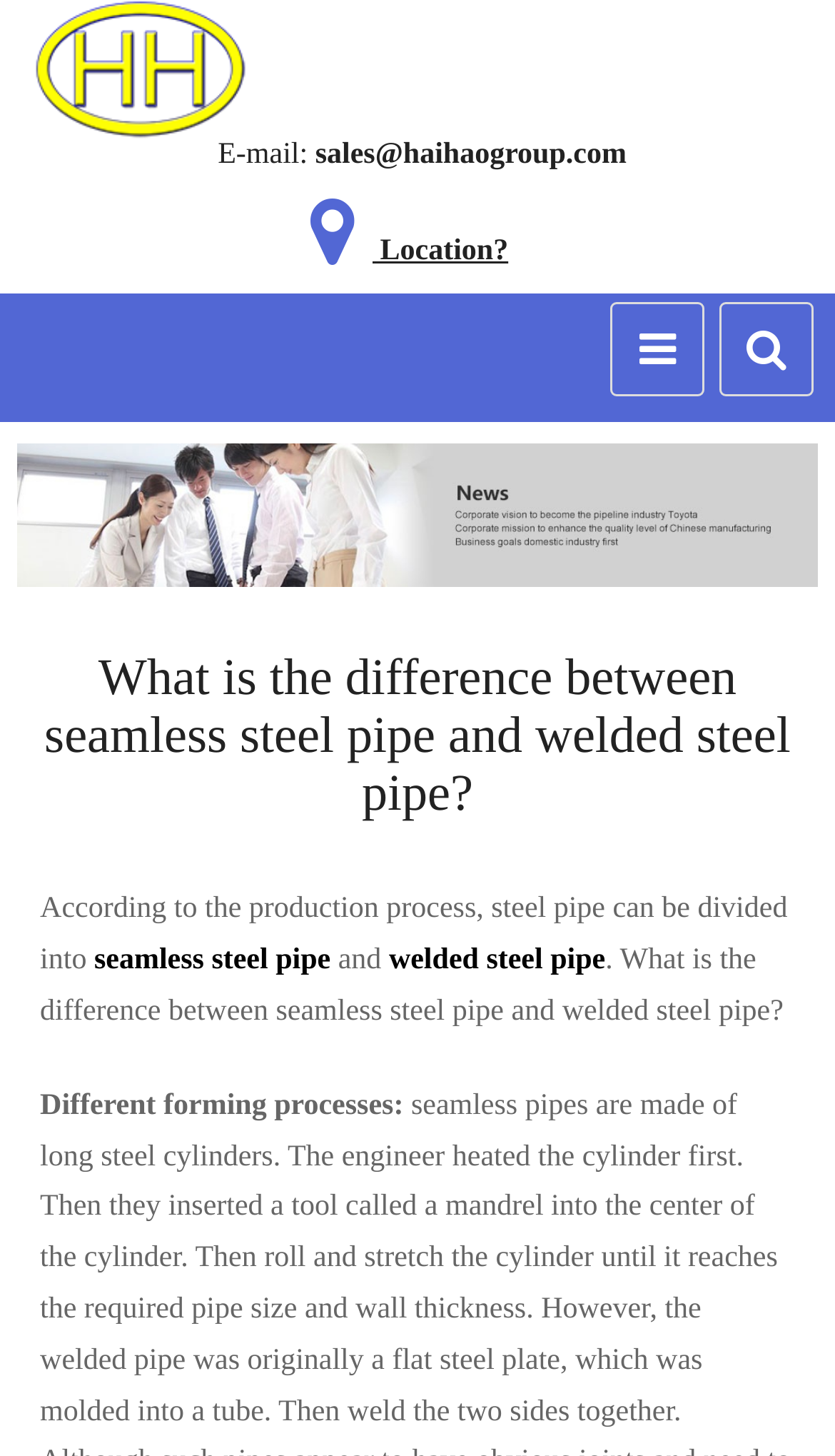Based on the element description: "Location?", identify the UI element and provide its bounding box coordinates. Use four float numbers between 0 and 1, [left, top, right, bottom].

[0.351, 0.162, 0.609, 0.184]